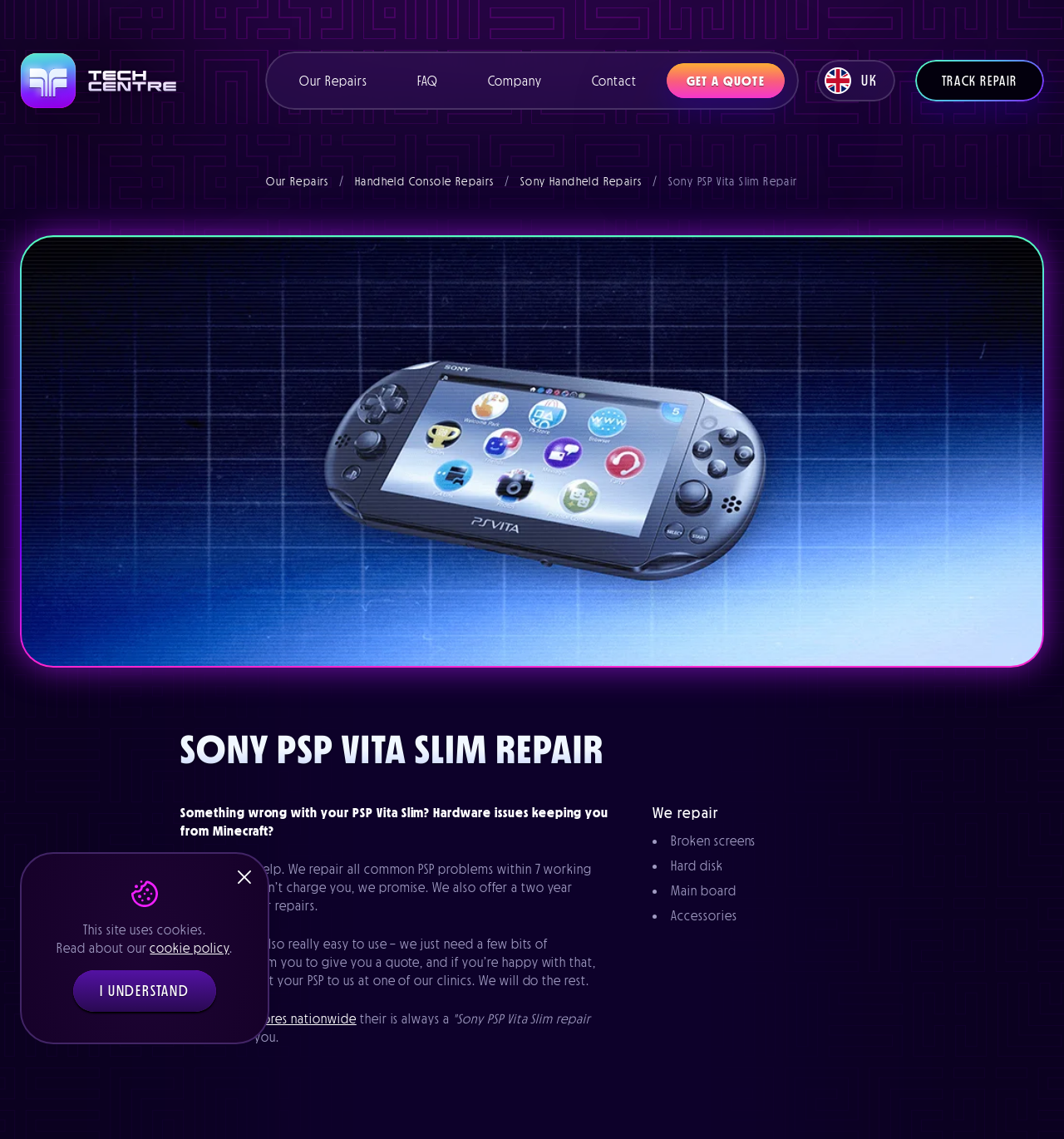Locate the primary heading on the webpage and return its text.

SONY PSP VITA SLIM REPAIR